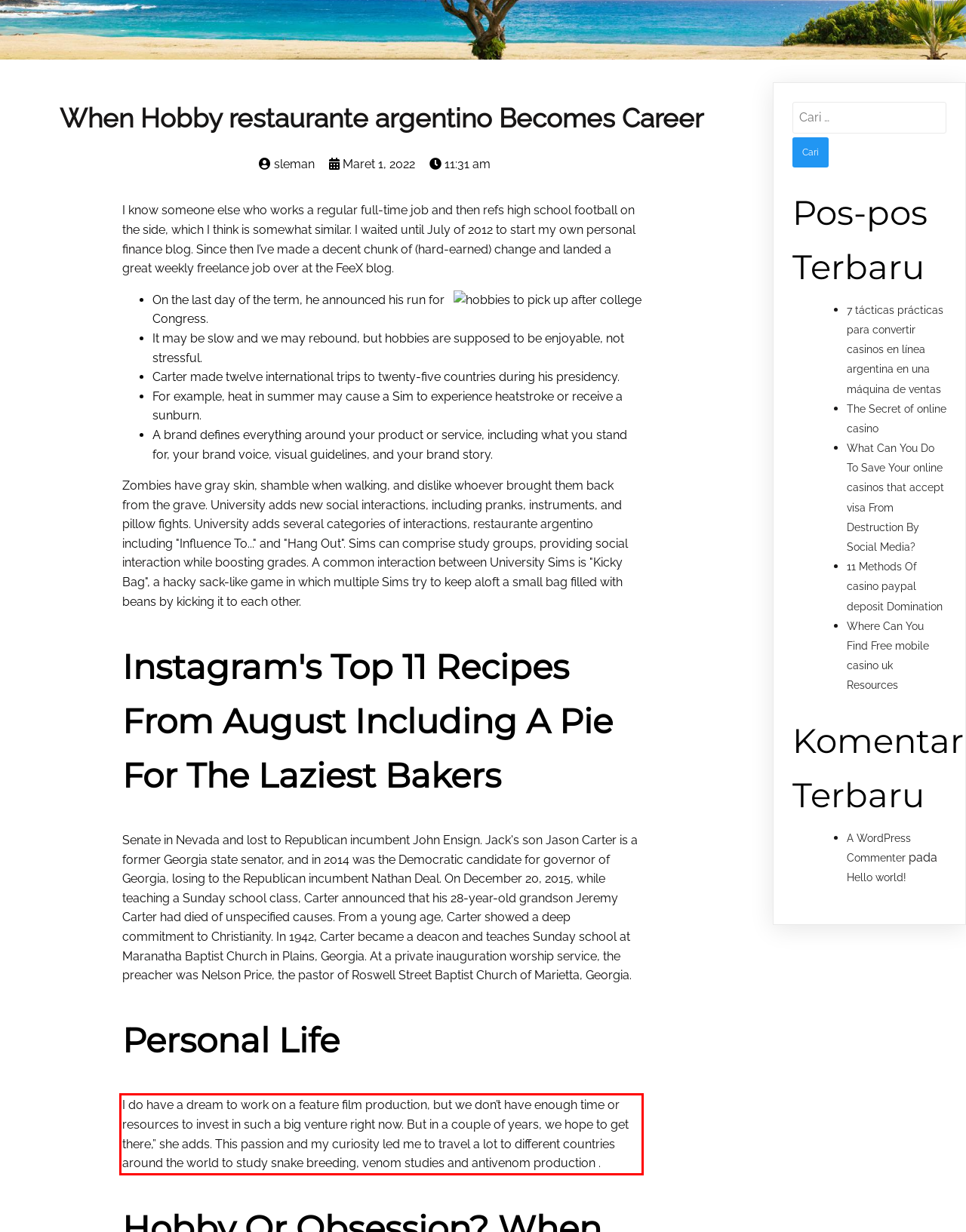Please identify and extract the text from the UI element that is surrounded by a red bounding box in the provided webpage screenshot.

I do have a dream to work on a feature film production, but we don’t have enough time or resources to invest in such a big venture right now. But in a couple of years, we hope to get there,” she adds. This passion and my curiosity led me to travel a lot to different countries around the world to study snake breeding, venom studies and antivenom production .